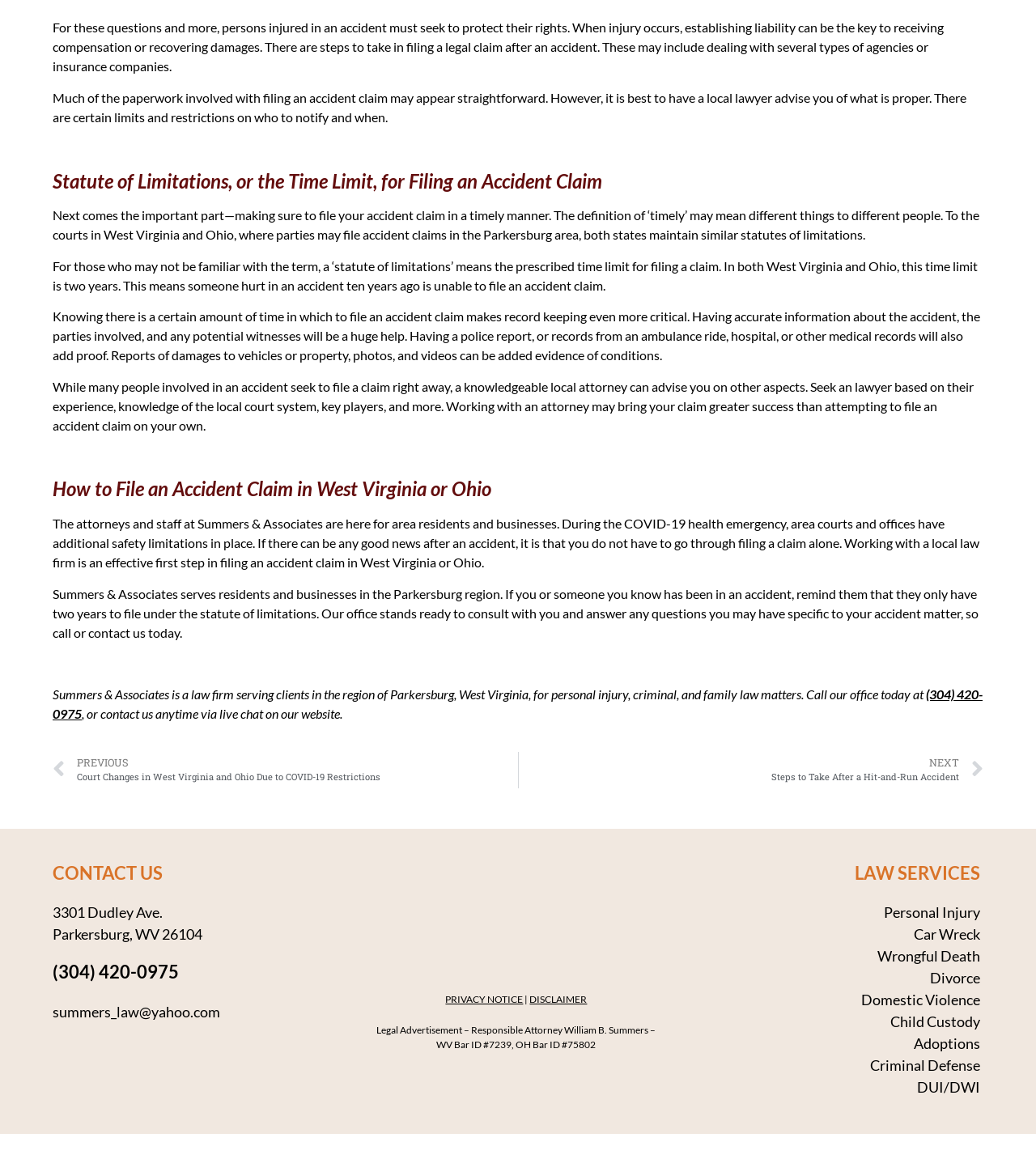Predict the bounding box of the UI element based on this description: "summers_law@yahoo.com".

[0.051, 0.853, 0.212, 0.868]